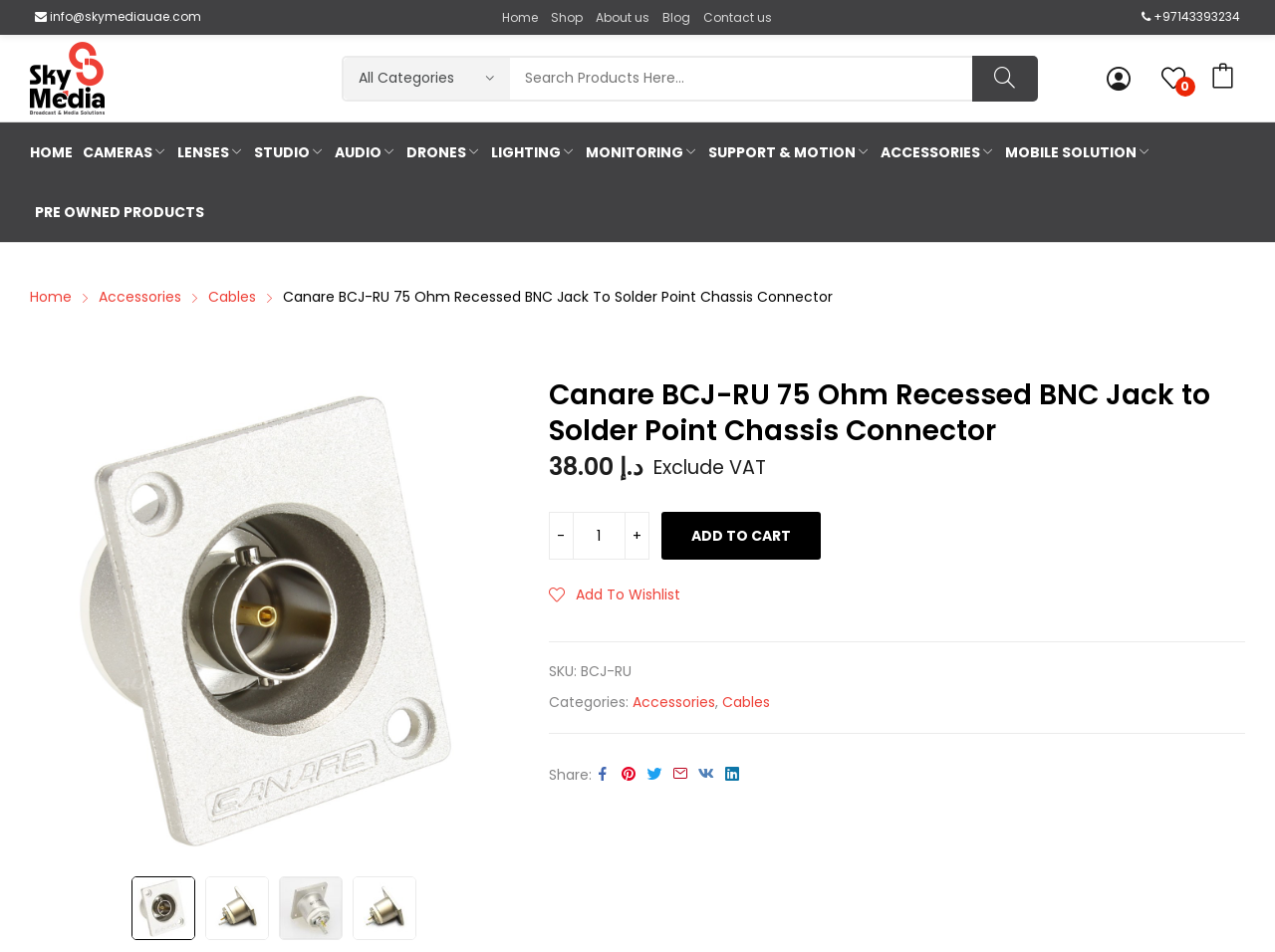Determine the bounding box coordinates of the region to click in order to accomplish the following instruction: "Search for products". Provide the coordinates as four float numbers between 0 and 1, specifically [left, top, right, bottom].

[0.268, 0.058, 0.814, 0.106]